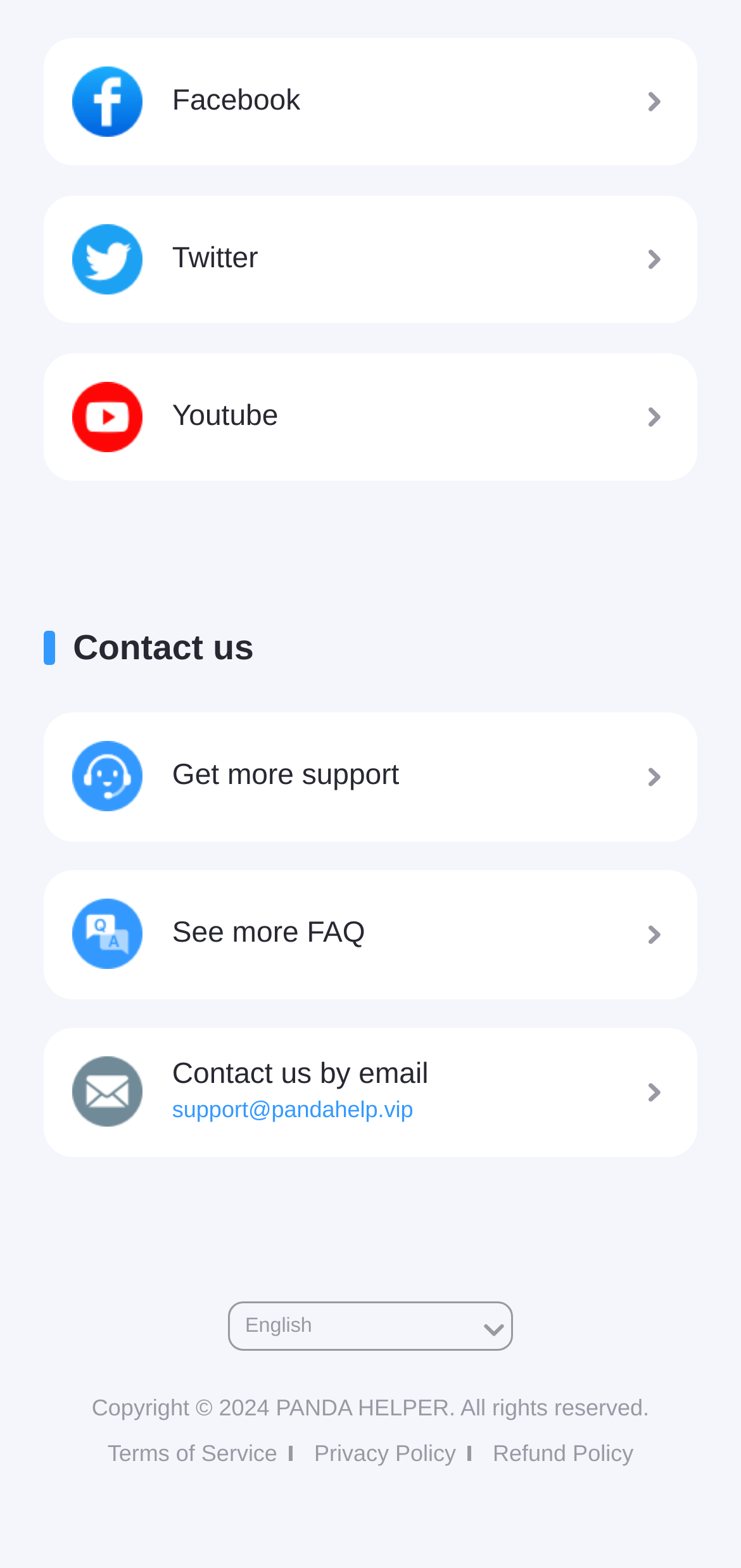How many links are available under the 'Contact us' heading?
Examine the image and provide an in-depth answer to the question.

I examined the webpage and found that under the 'Contact us' heading, there are three links available: 'Get more support', 'See more FAQ', and 'Contact us by email support@pandahelp.vip'.